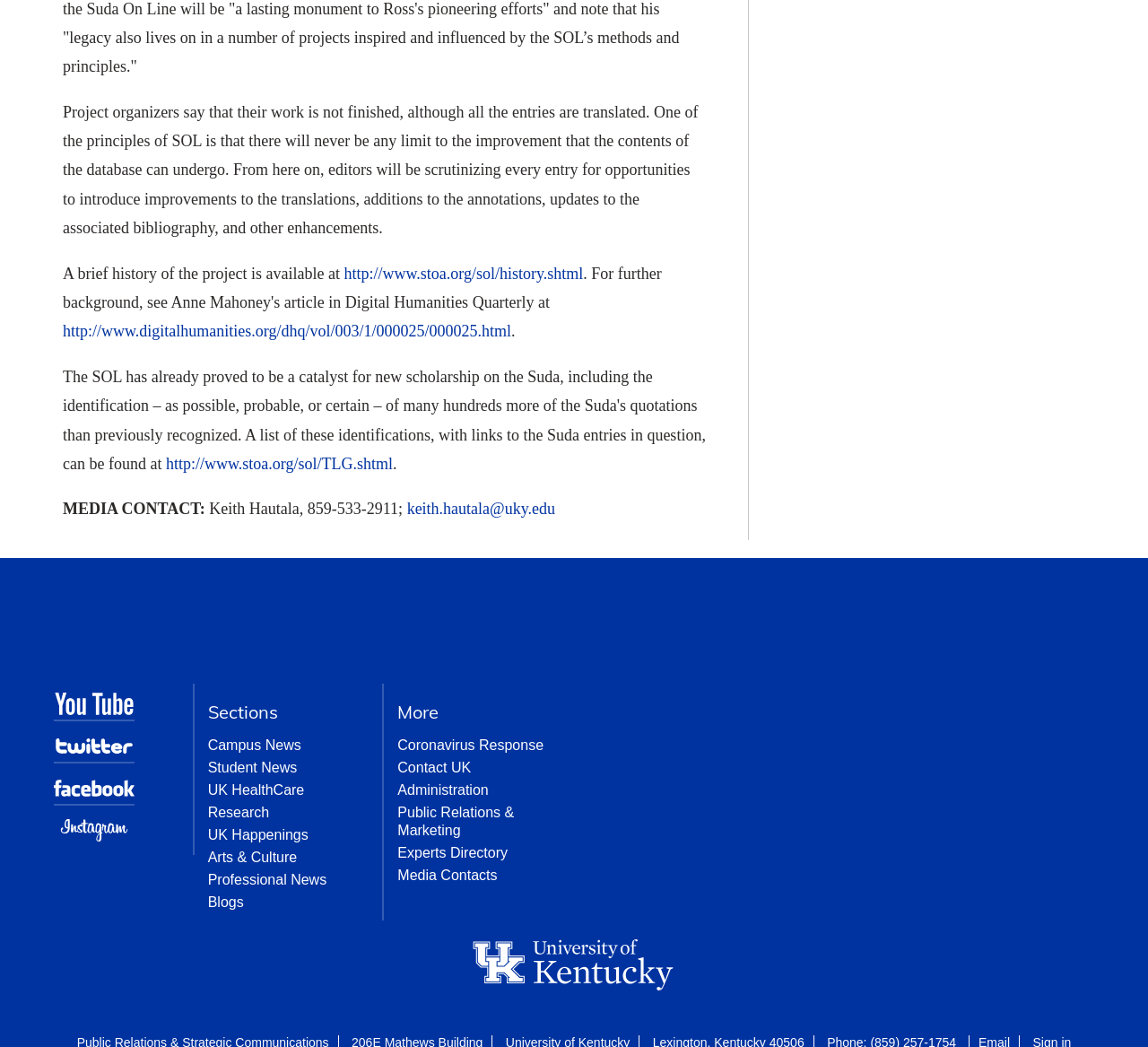Based on the element description Student News, identify the bounding box of the UI element in the given webpage screenshot. The coordinates should be in the format (top-left x, top-left y, bottom-right x, bottom-right y) and must be between 0 and 1.

[0.181, 0.726, 0.259, 0.74]